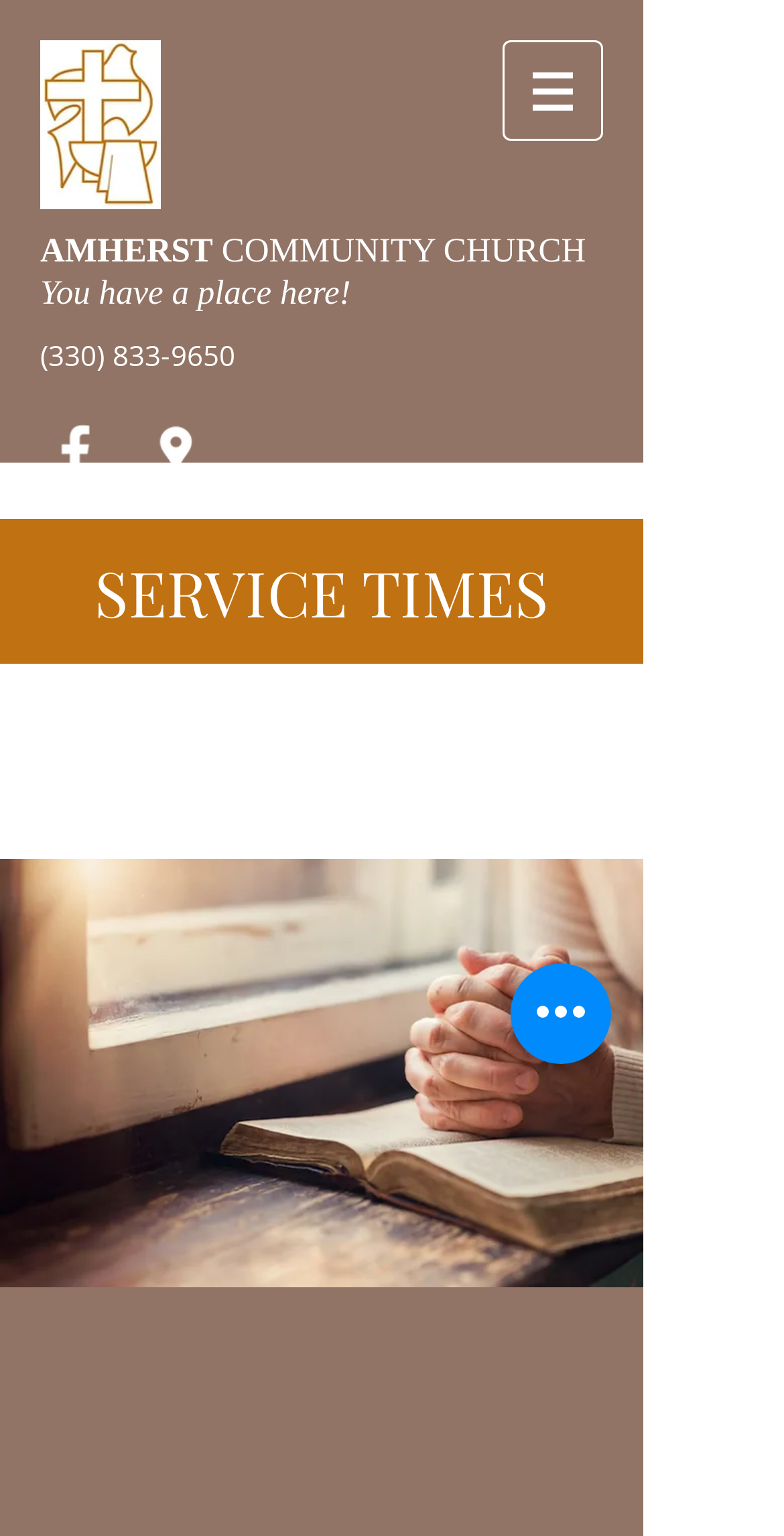Identify the bounding box for the UI element described as: "aria-label="Google Places"". Ensure the coordinates are four float numbers between 0 and 1, formatted as [left, top, right, bottom].

[0.179, 0.27, 0.269, 0.316]